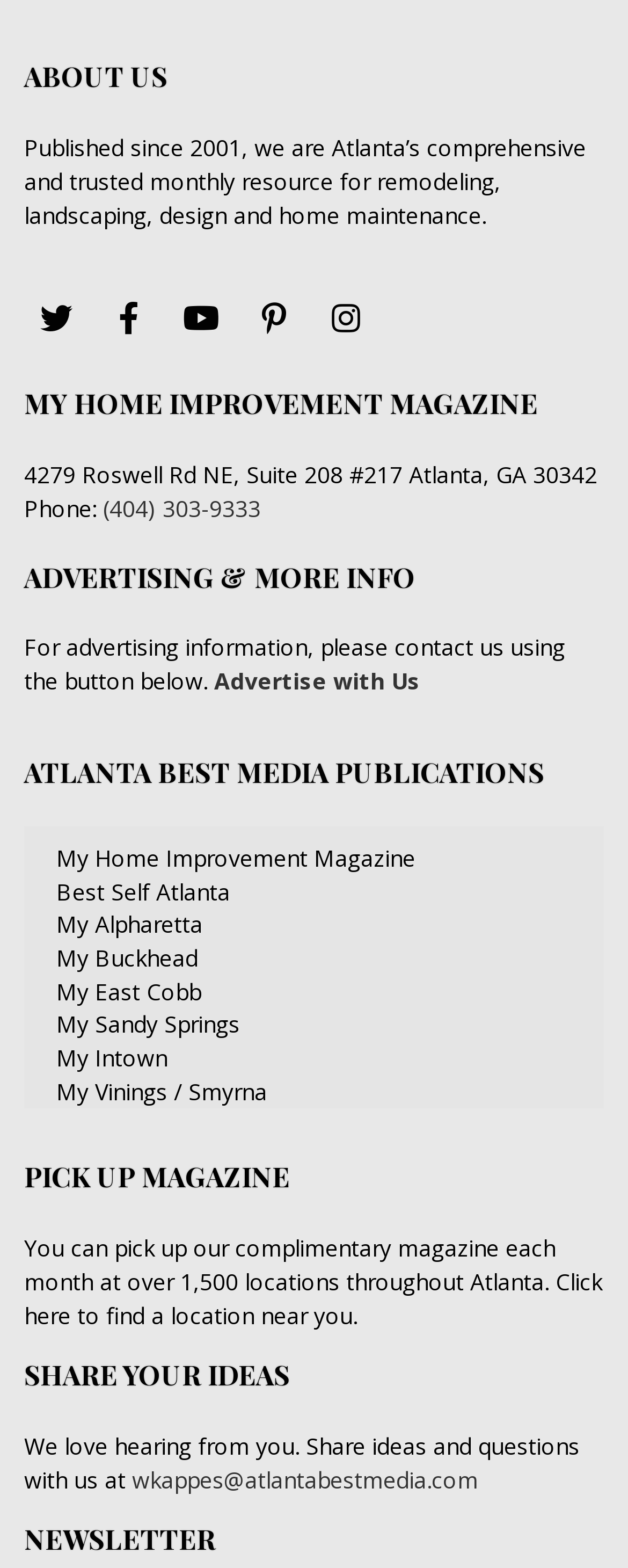Using the image as a reference, answer the following question in as much detail as possible:
What is the publication year of the magazine?

The publication year of the magazine can be found in the second paragraph of the webpage, which states 'Published since 2001, we are Atlanta’s comprehensive and trusted monthly resource for remodeling, landscaping, design and home maintenance.'